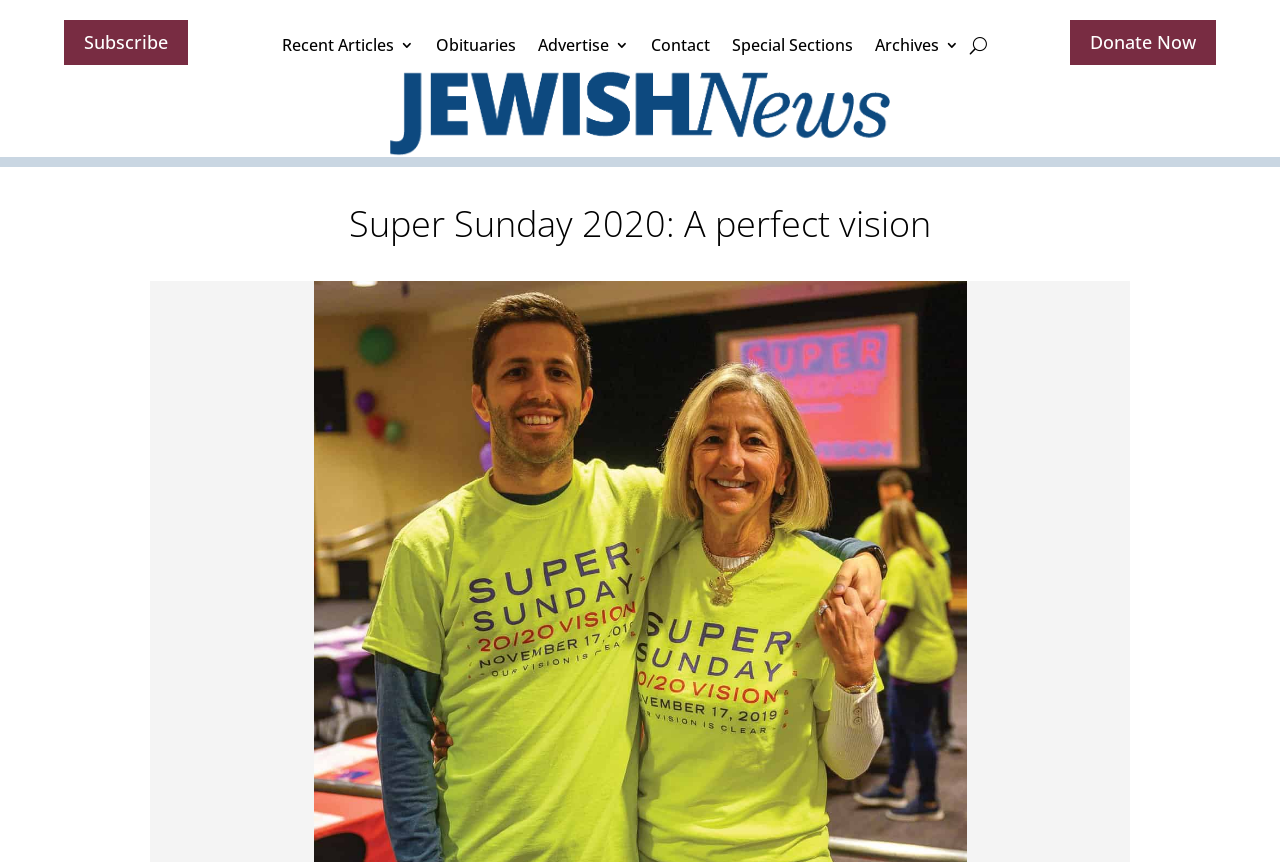What is the last link on the top right?
From the image, provide a succinct answer in one word or a short phrase.

Donate Now